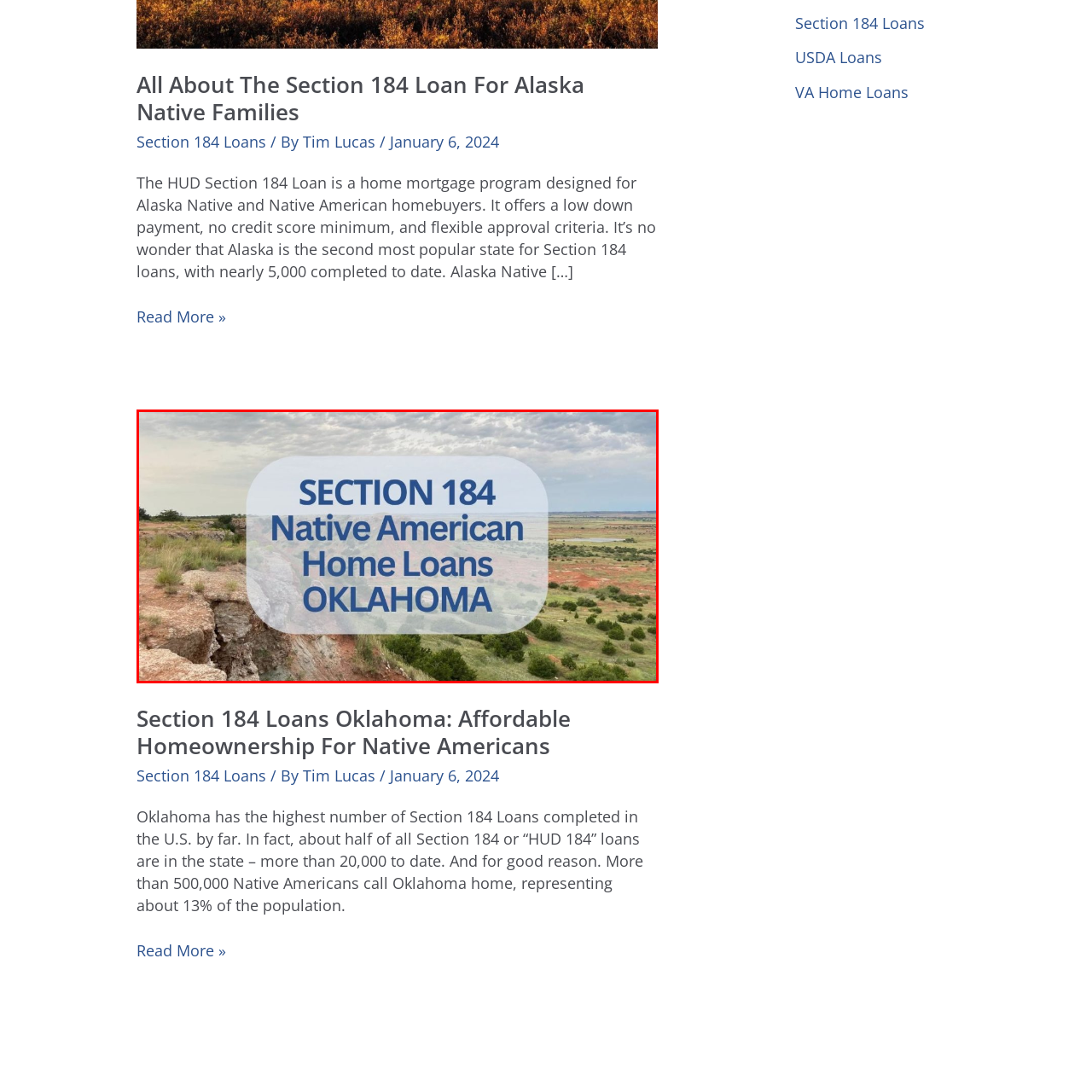Describe in detail the visual content enclosed by the red bounding box.

The image prominently features a scenic landscape of Oklahoma, accompanied by bold text overlay that reads "SECTION 184 Native American Home Loans OKLAHOMA." This visual emphasizes the importance of the Section 184 Loan program, which is designed specifically to assist Native American and Alaska Native families in purchasing homes. The program is noted for its favorable terms, such as low down payments and flexible approval criteria, making it a crucial resource for many within these communities. The backdrop showcases Oklahoma's unique geography, hinting at the region’s significance, as the state leads in the number of Section 184 loans issued, reflecting its substantial Native American population and commitment to affordable homeownership.